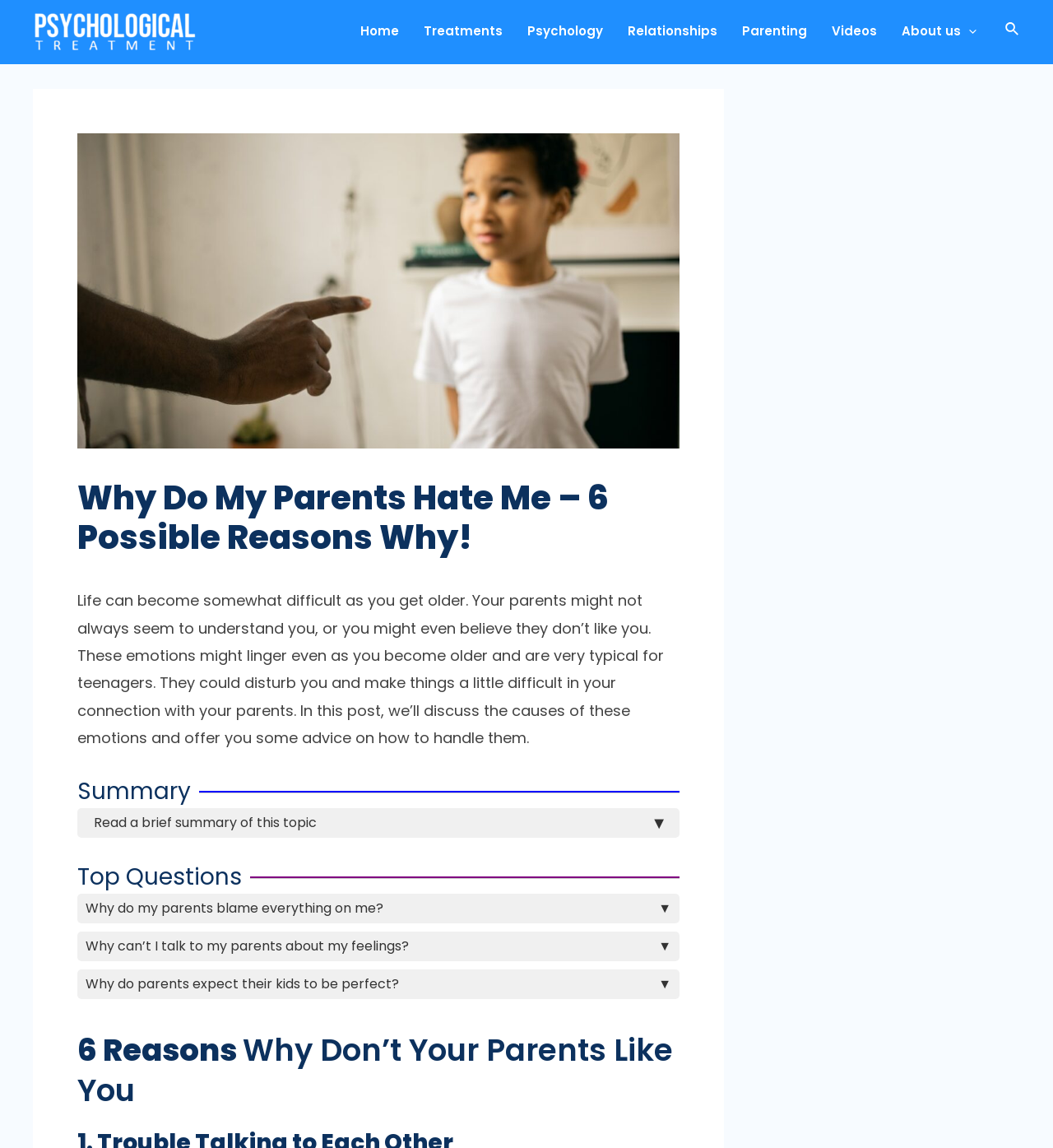Generate the text content of the main heading of the webpage.

Why Do My Parents Hate Me – 6 Possible Reasons Why!